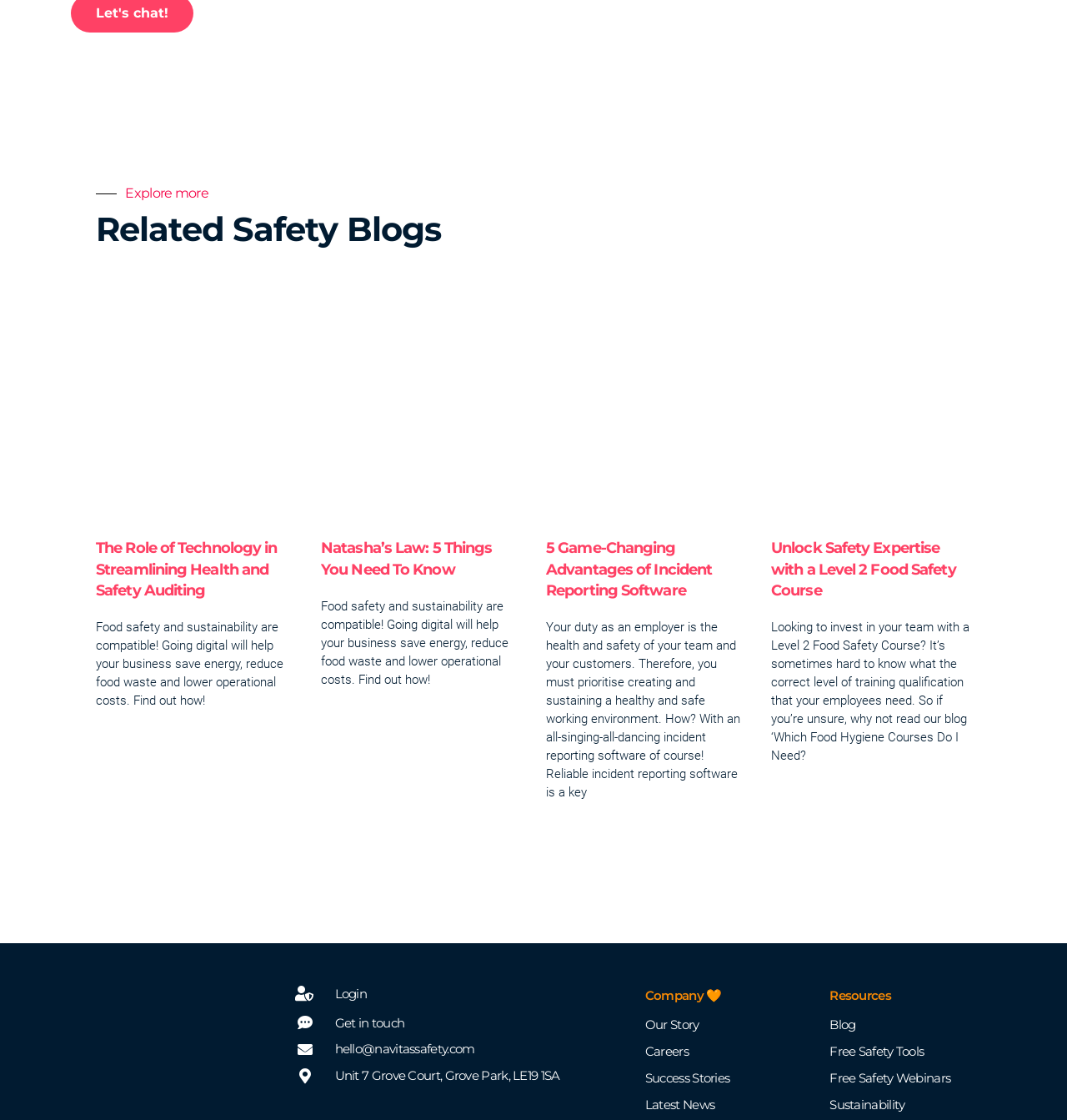Pinpoint the bounding box coordinates of the clickable element to carry out the following instruction: "View the company story."

[0.605, 0.905, 0.75, 0.924]